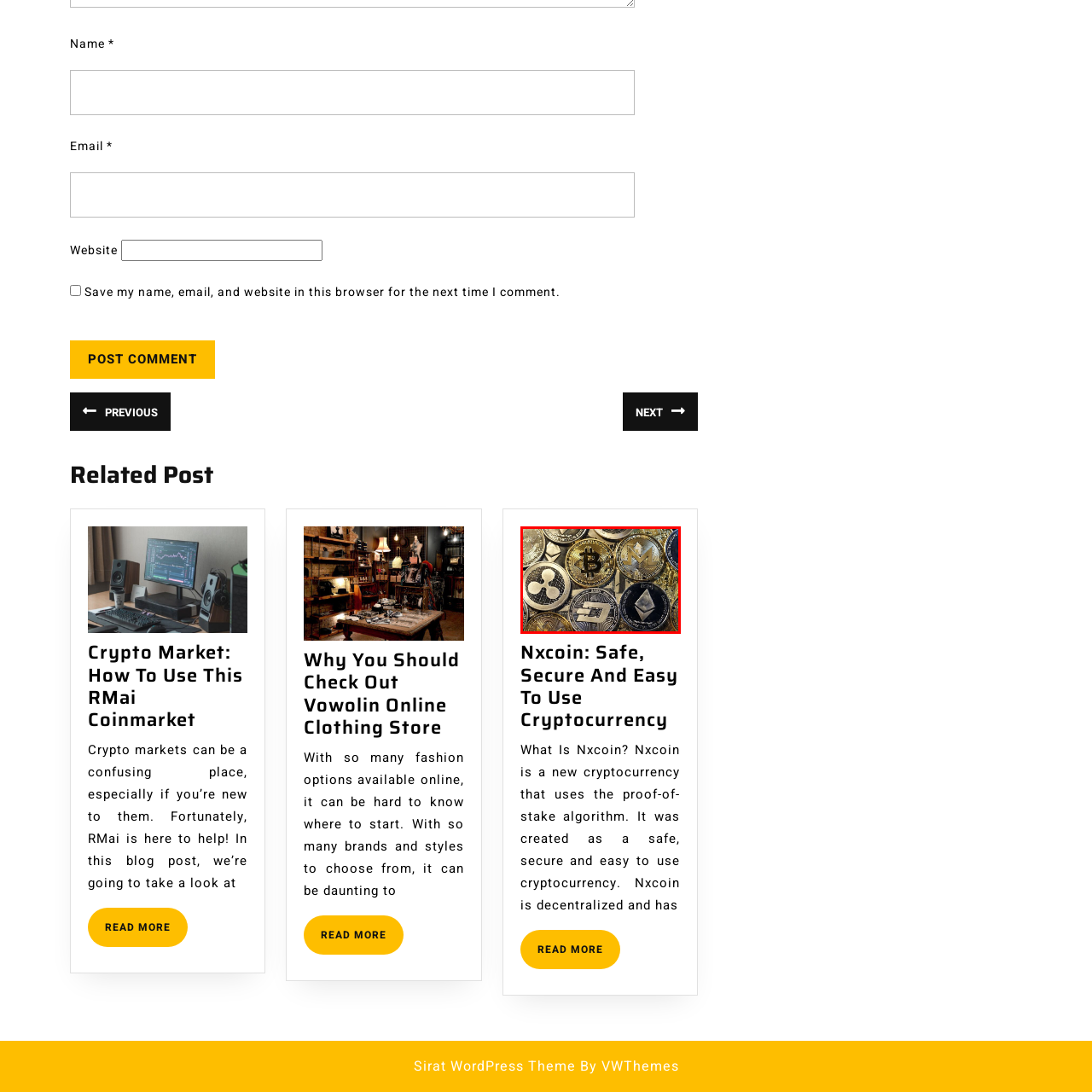Refer to the image within the red box and answer the question concisely with a single word or phrase: How many cryptocurrencies are prominently featured?

Three